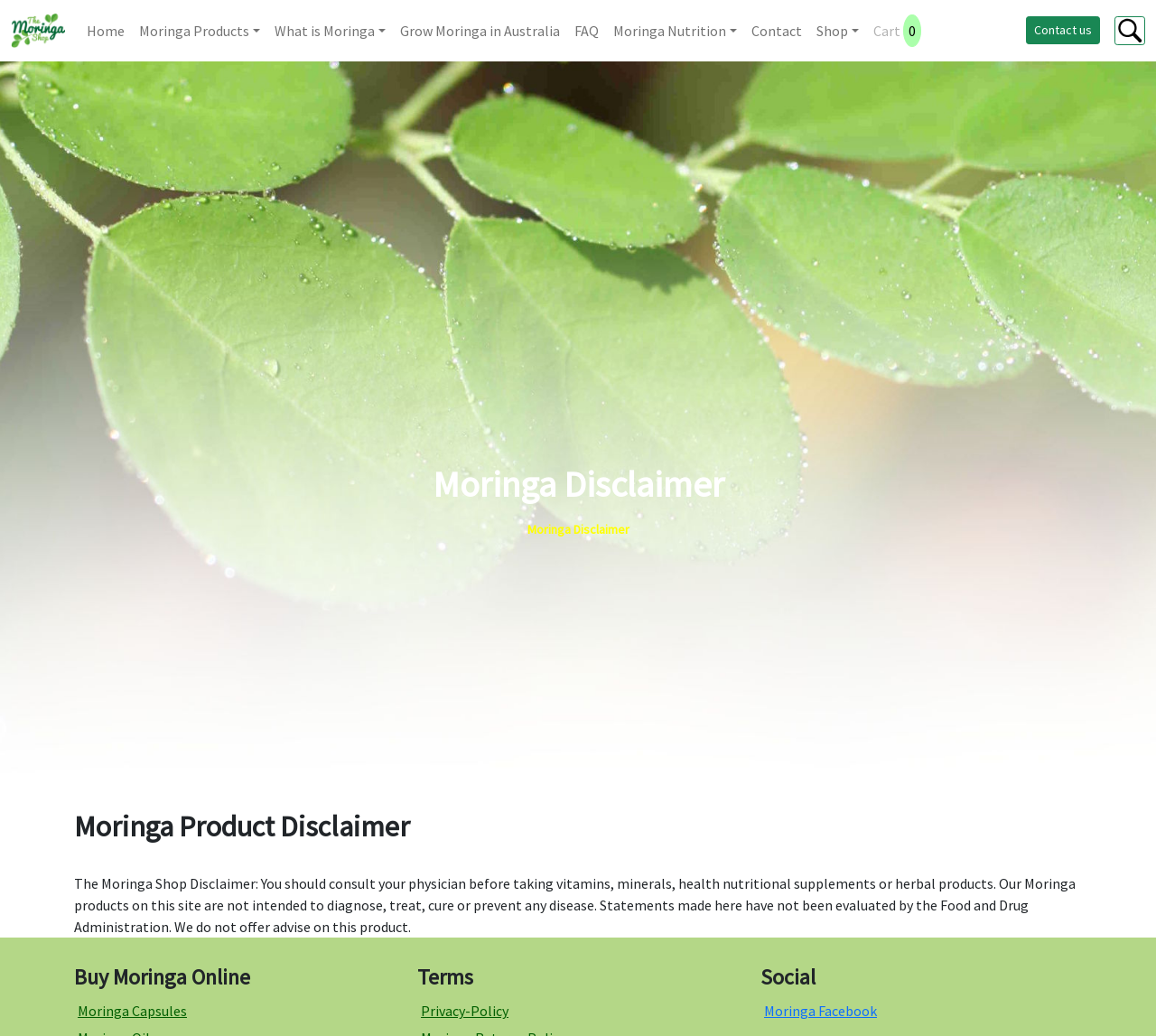Find the bounding box coordinates for the HTML element described in this sentence: "parent_node: Home". Provide the coordinates as four float numbers between 0 and 1, in the format [left, top, right, bottom].

[0.009, 0.009, 0.056, 0.05]